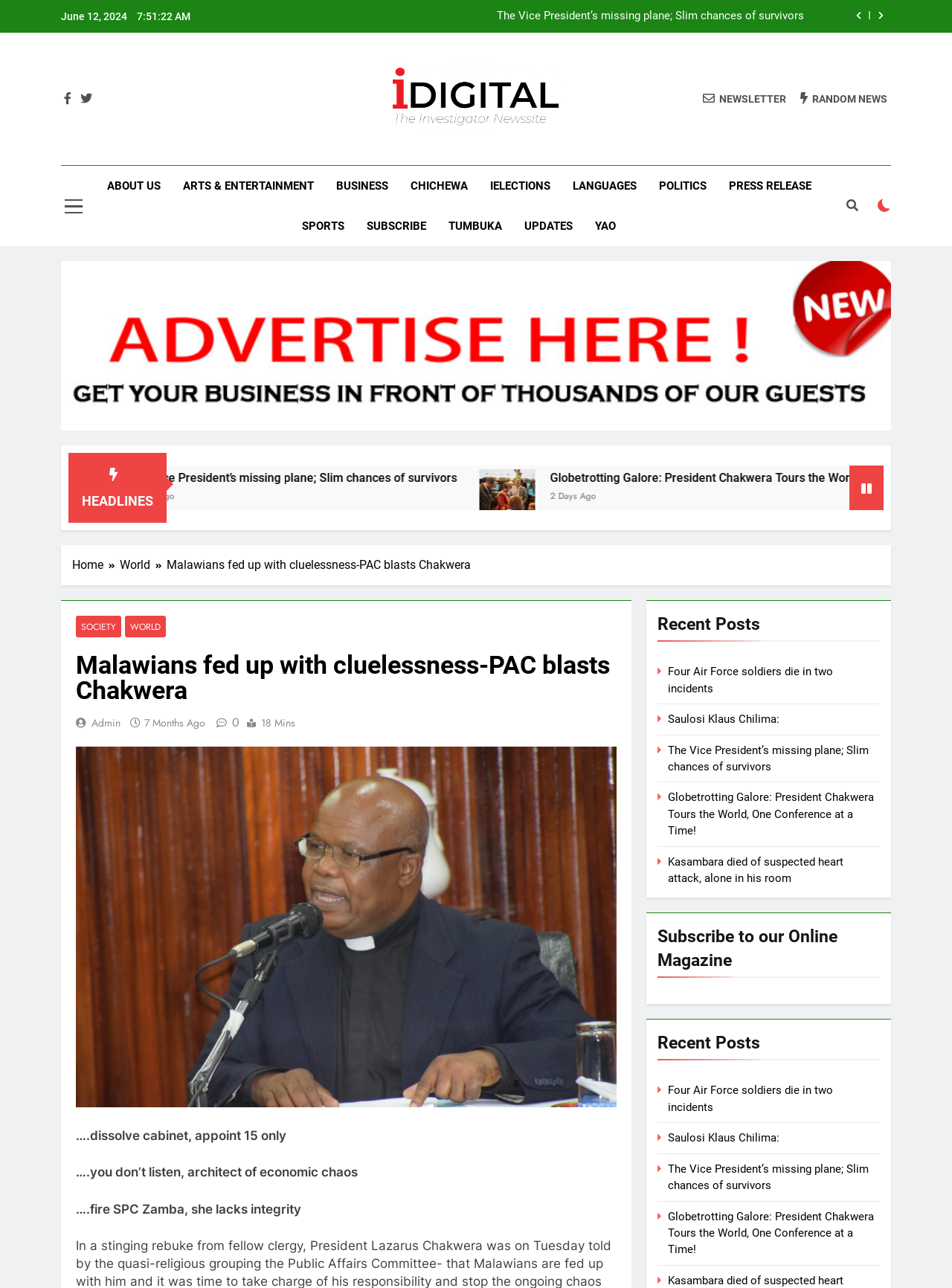Construct a thorough caption encompassing all aspects of the webpage.

This webpage appears to be a news article page, with a focus on Malawian news and politics. At the top of the page, there is a date and time stamp, "June 12, 2024 7:51:23 AM", followed by a series of buttons and links, including a search icon, social media links, and a newsletter subscription link.

Below this, there is a list of news categories, including "About Us", "Arts & Entertainment", "Business", and "Politics", among others. These links are arranged horizontally across the page.

The main content of the page is divided into several sections. The first section features a headline, "Malawians fed up with cluelessness-PAC blasts Chakwera", with a brief summary of the article below. This is followed by a series of news articles, each with a headline, a brief summary, and a timestamp indicating when the article was posted.

The news articles are arranged in a grid-like pattern, with three columns of articles. Each article has a headline, a brief summary, and a timestamp. Some articles also feature images. The articles appear to be a mix of news stories, opinion pieces, and feature articles, covering topics such as politics, society, and world news.

To the right of the main content, there is a sidebar with a series of links, including "Recent Posts", "Subscribe to our Online Magazine", and "Recent Posts" again. Below this, there is a list of news articles, with headlines and timestamps.

At the bottom of the page, there is a navigation menu, with links to the homepage, world news, and other sections of the website.